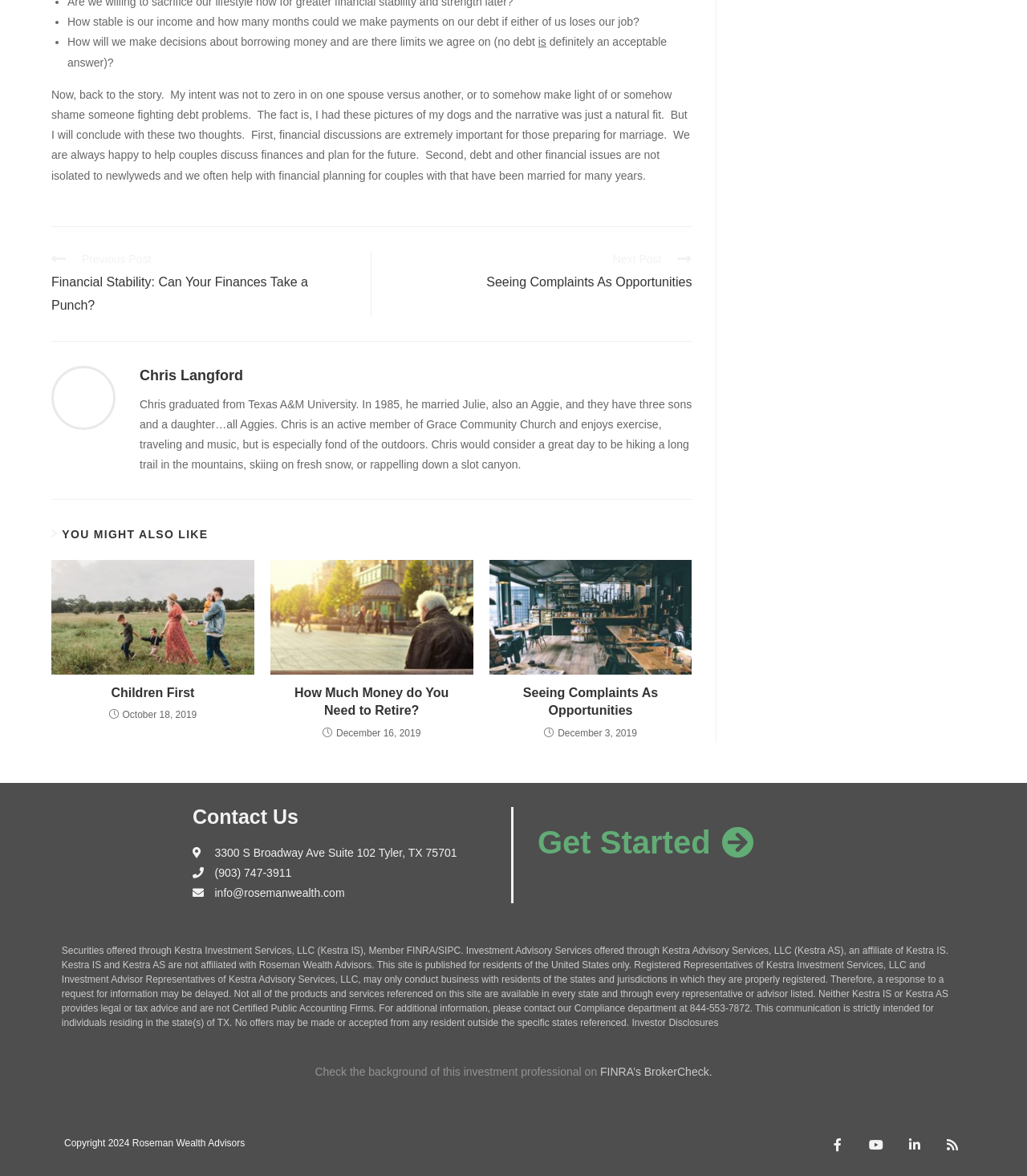What is the name of the church the author is a member of?
Please give a detailed and elaborate answer to the question.

The author's bio mentions that they are an active member of Grace Community Church, which is the name of the church they attend.